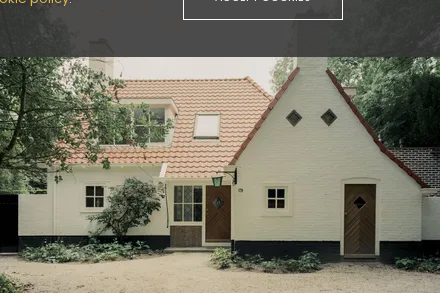In which country is the villa located?
Using the image, provide a concise answer in one word or a short phrase.

The Netherlands